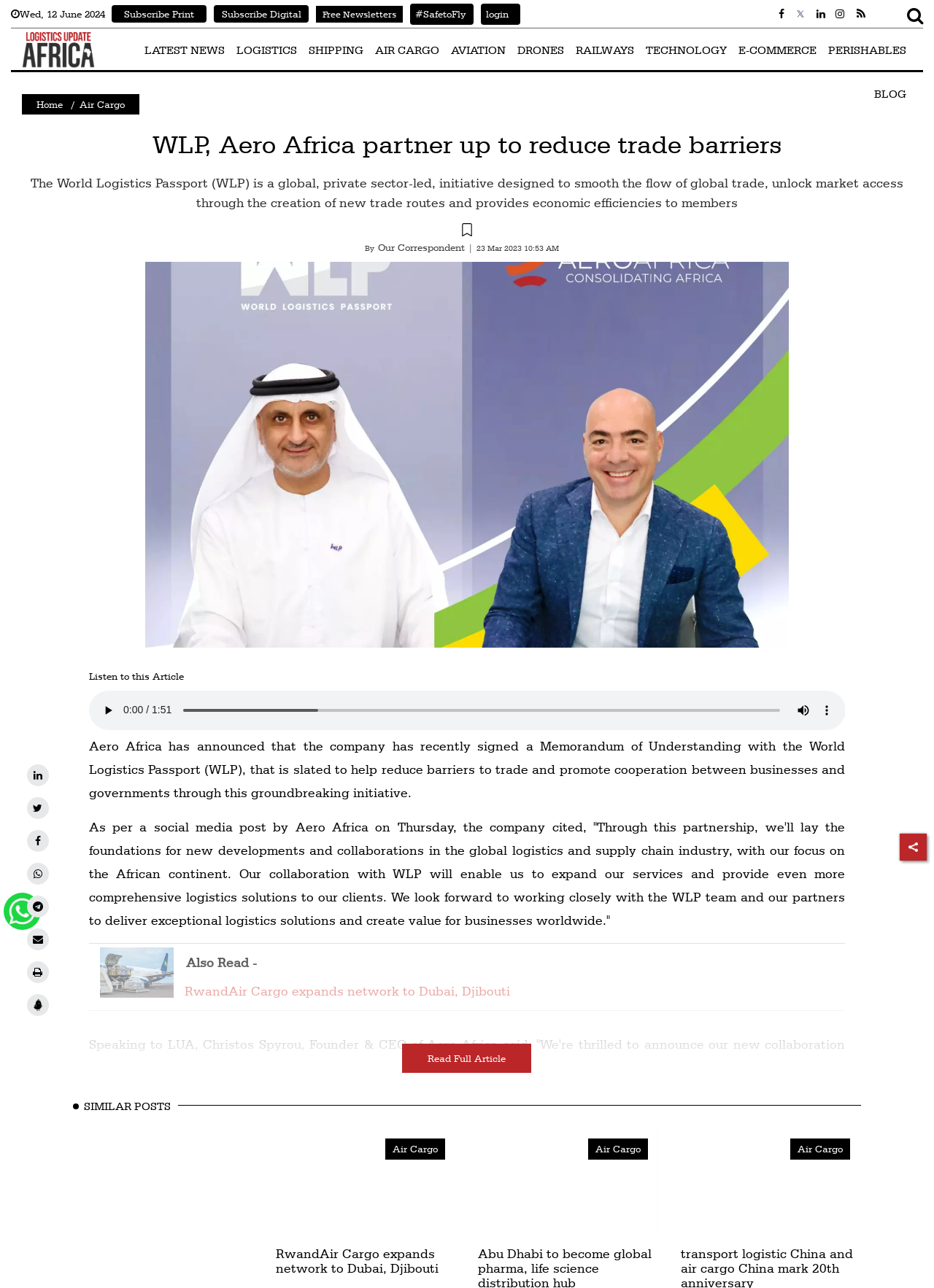Articulate a complete and detailed caption of the webpage elements.

The webpage appears to be a news article page, with a focus on logistics and trade. At the top, there is a navigation menu with links to various categories such as "Latest News", "Logistics", "Shipping", and more. Below the navigation menu, there is a section with a date and time, "Wed, 12 June 2024", and links to subscribe to print and digital newsletters.

The main article is titled "WLP, Aero Africa partner up to reduce trade barriers" and has a brief summary of the article below the title. The article itself is divided into paragraphs, with the first paragraph describing the partnership between Aero Africa and the World Logistics Passport (WLP) to reduce trade barriers. There is also an image related to the article.

On the right side of the article, there are social media links to share the article on Facebook, Twitter, WhatsApp, and more. Below the article, there is a section with a heading "Also Read" and a link to another article.

At the bottom of the page, there are more links to various categories, including "Logistics Update Africa", "LATEST NEWS", "LOGISTICS", and more. There are also images and buttons scattered throughout the page, including a play button for an audio article and a button to show more media controls.